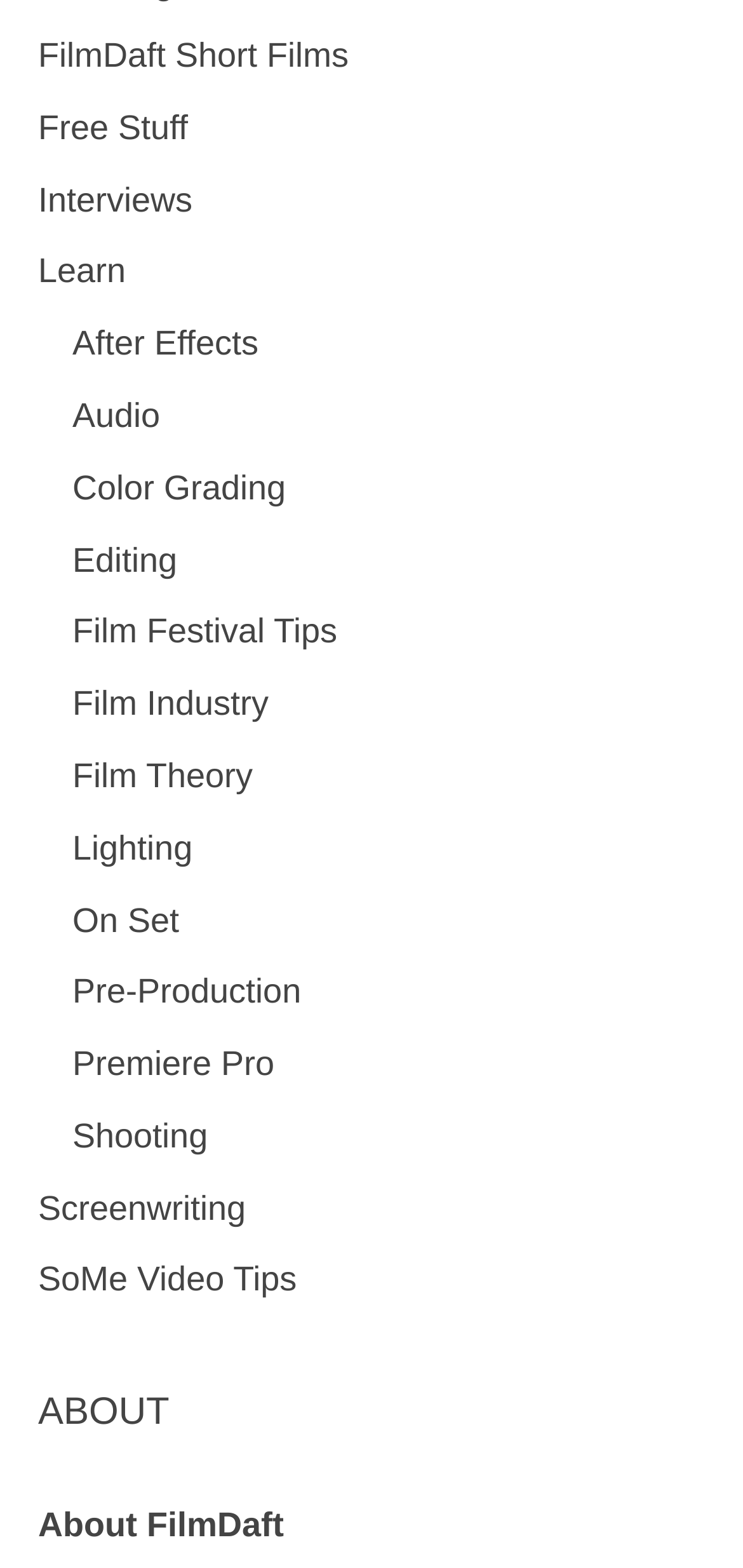Determine the coordinates of the bounding box for the clickable area needed to execute this instruction: "Explore Screenwriting".

[0.051, 0.758, 0.331, 0.782]